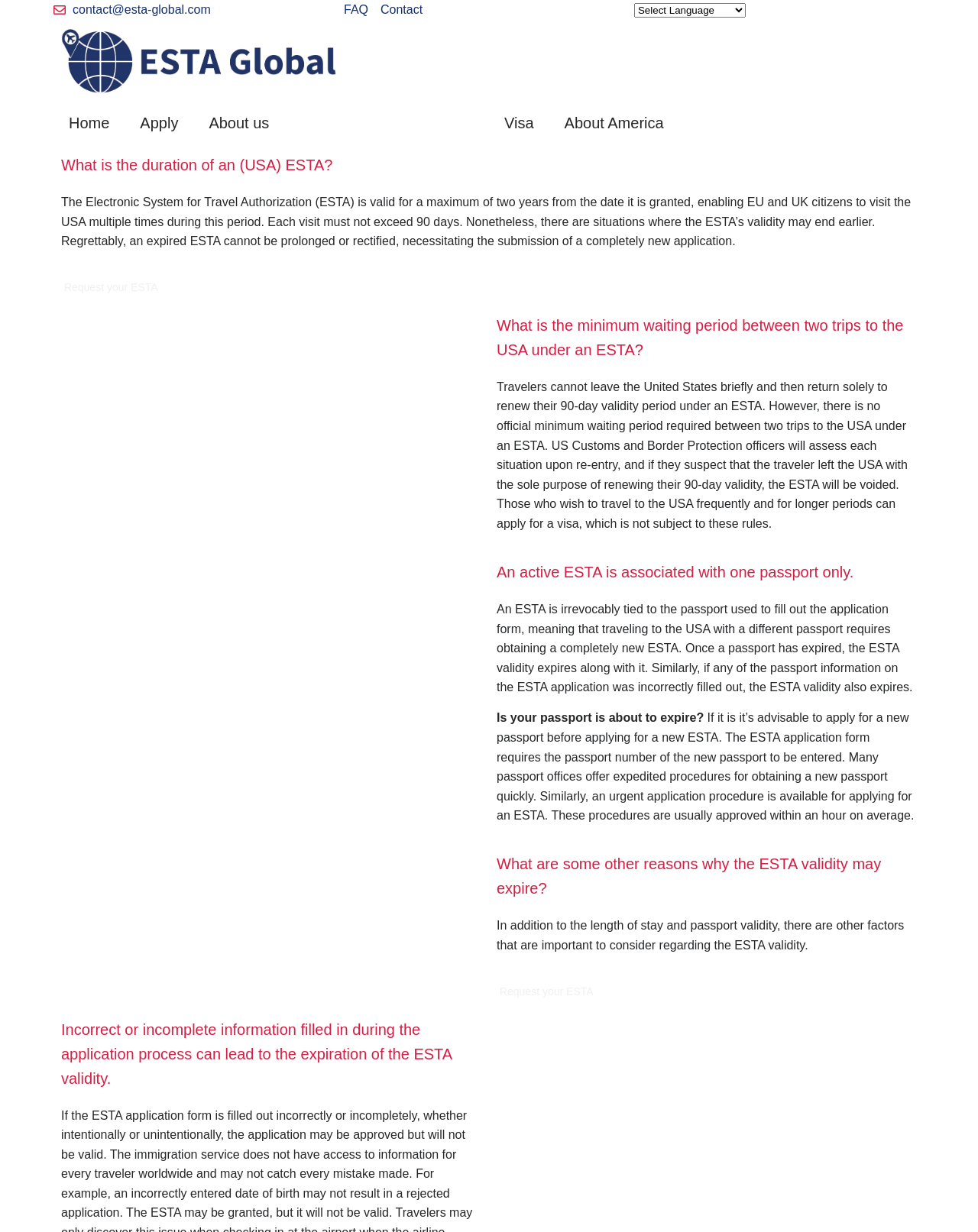Given the webpage screenshot, identify the bounding box of the UI element that matches this description: "alt="logo"".

[0.062, 0.022, 0.344, 0.076]